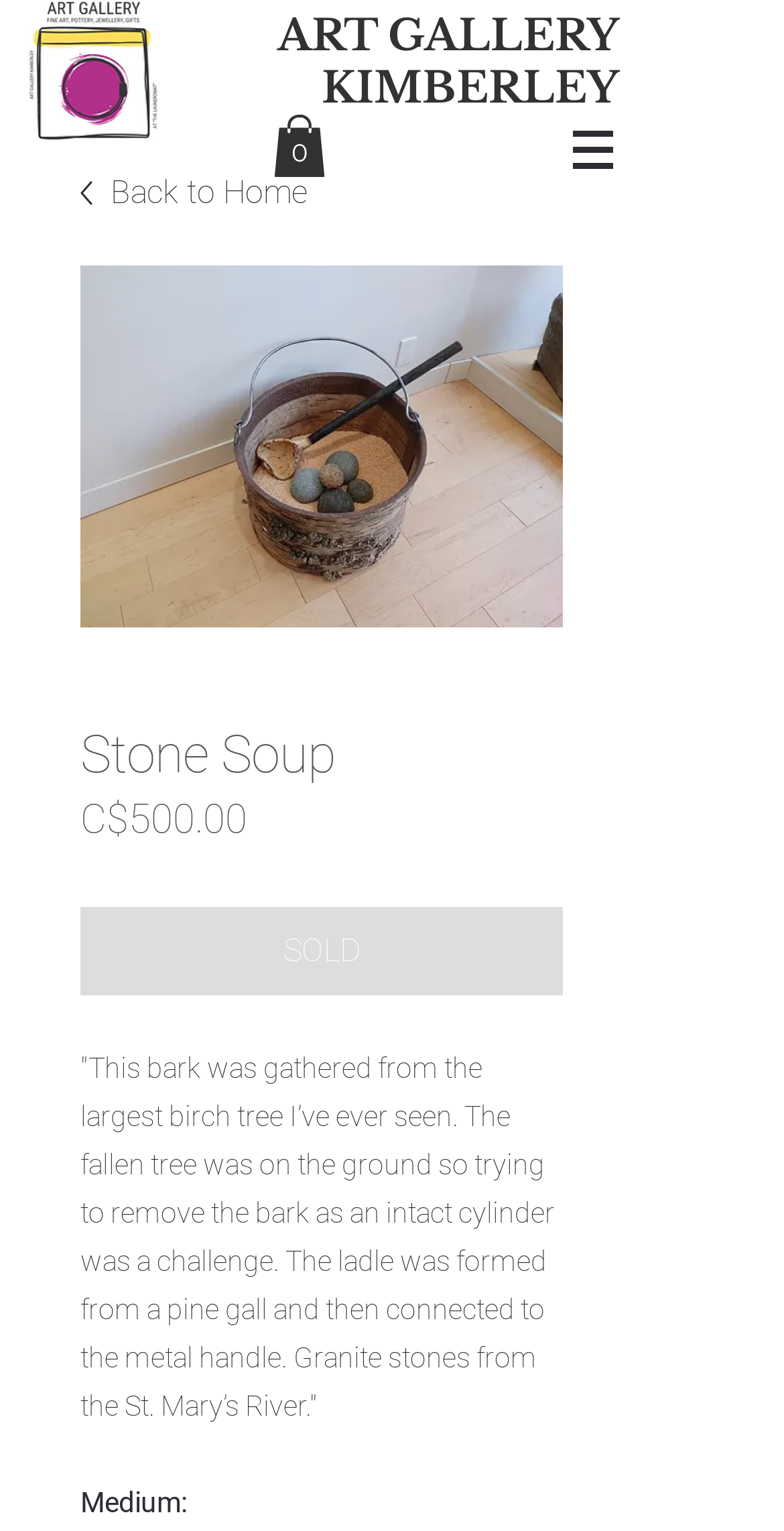Is the Stone Soup available for purchase?
Provide an in-depth and detailed answer to the question.

I found the answer by looking at the button element with the text 'SOLD' which indicates that the item is no longer available for purchase.